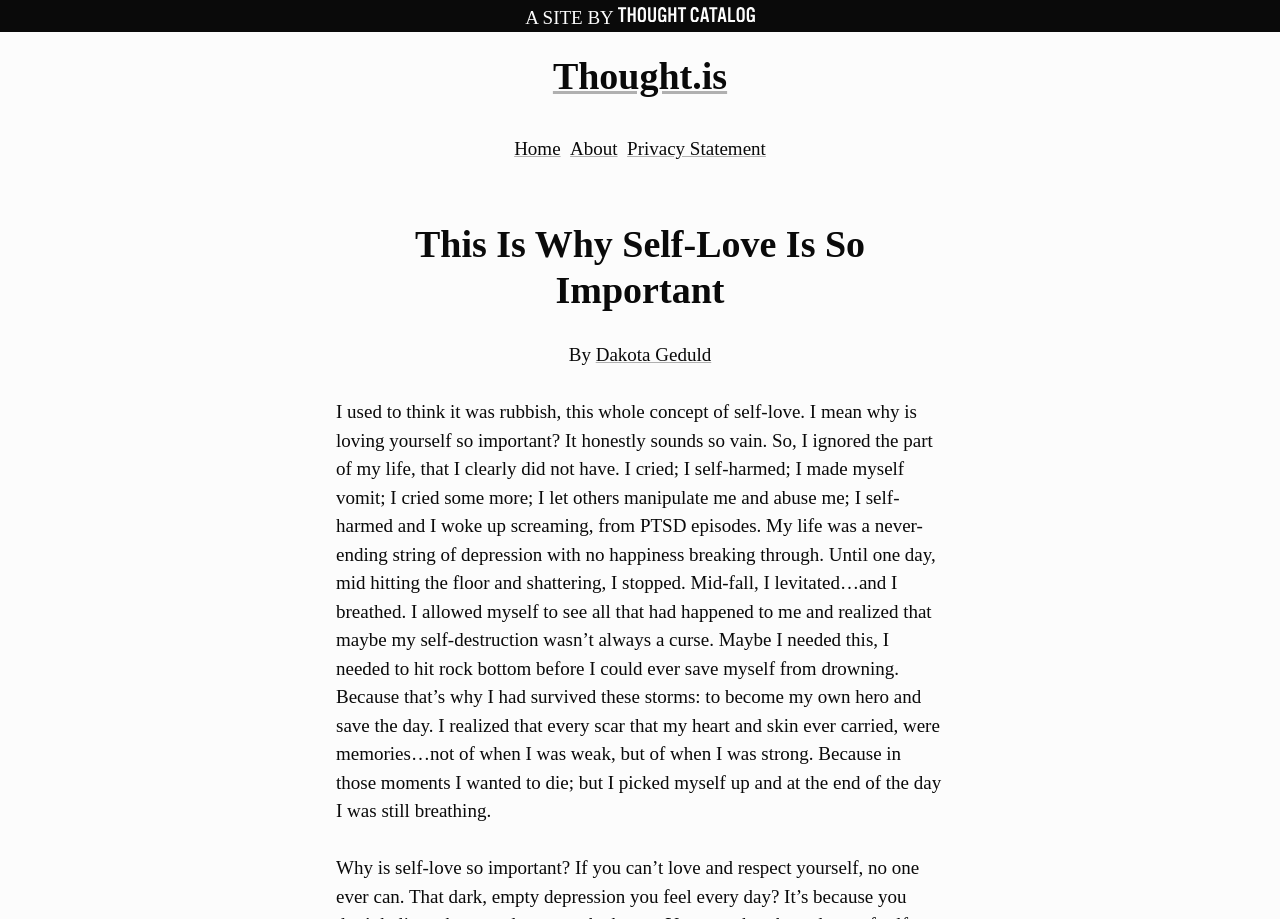Identify the bounding box of the UI element that matches this description: "Privacy Statement".

[0.49, 0.15, 0.598, 0.173]